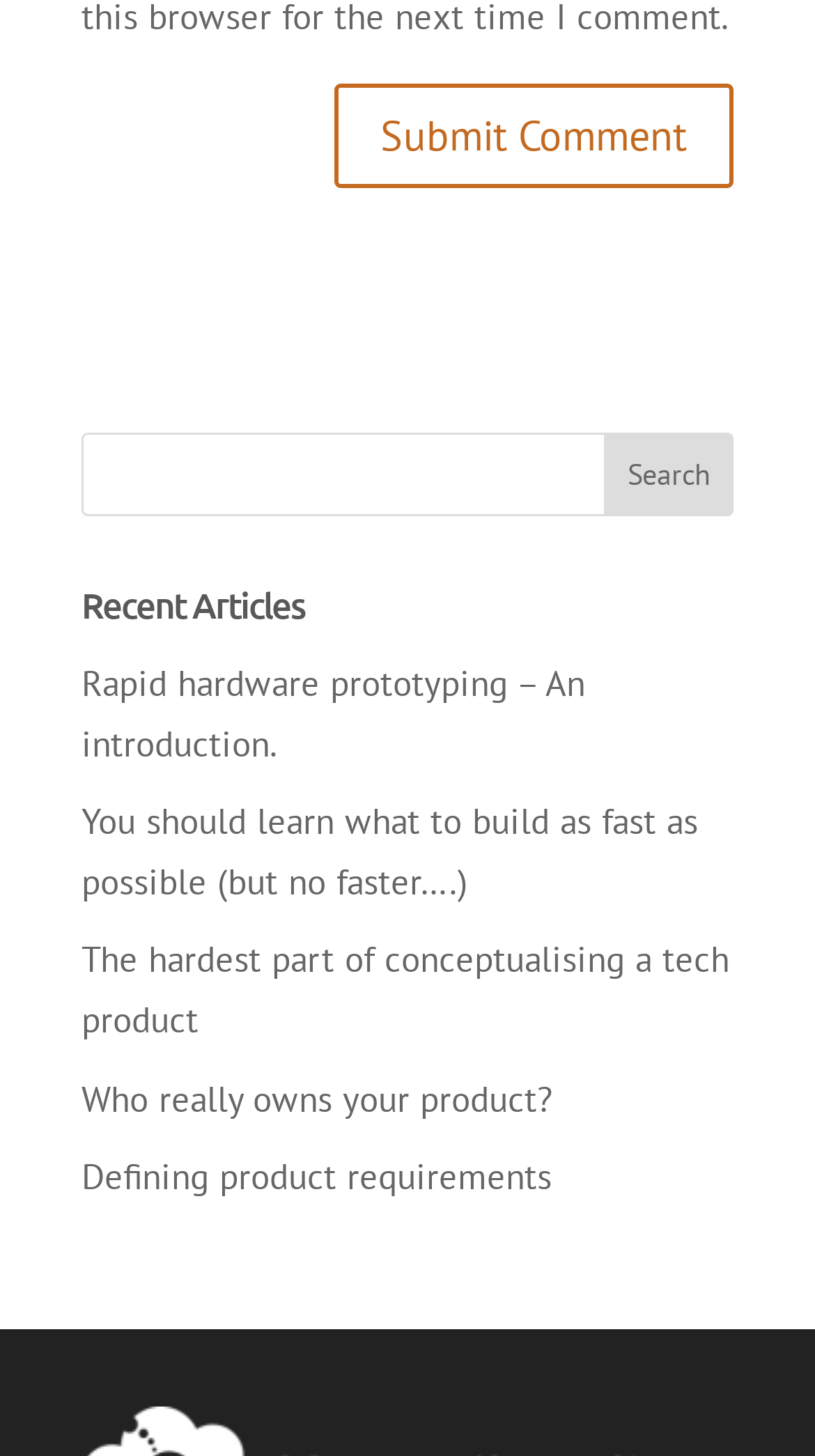Provide the bounding box coordinates of the HTML element described by the text: "Who really owns your product?". The coordinates should be in the format [left, top, right, bottom] with values between 0 and 1.

[0.1, 0.739, 0.677, 0.77]